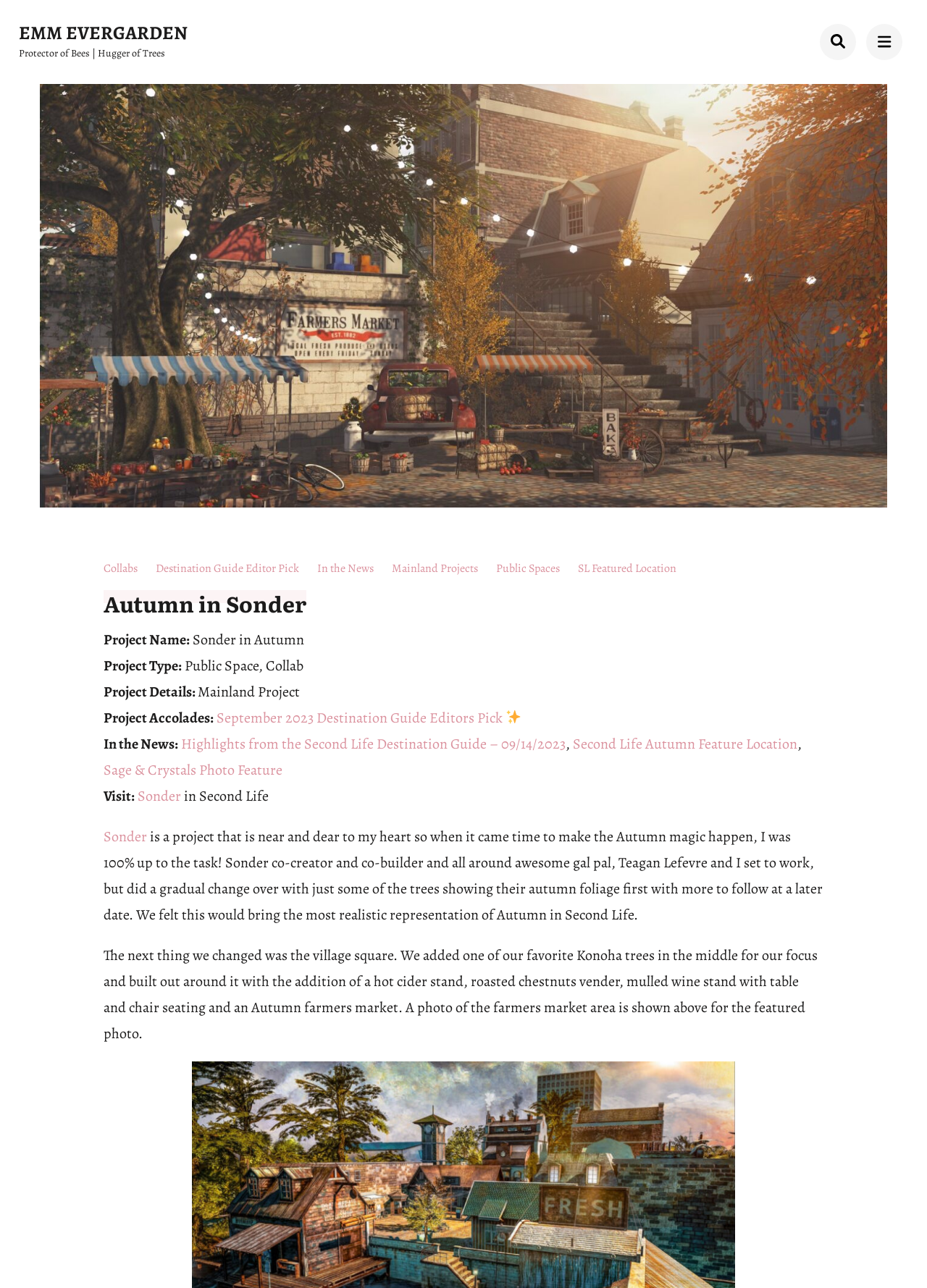What type of project is Sonder in Autumn?
Please respond to the question with a detailed and informative answer.

The project type is specified as 'Public Space, Collab' which suggests that it is a collaborative project focused on creating a public space.